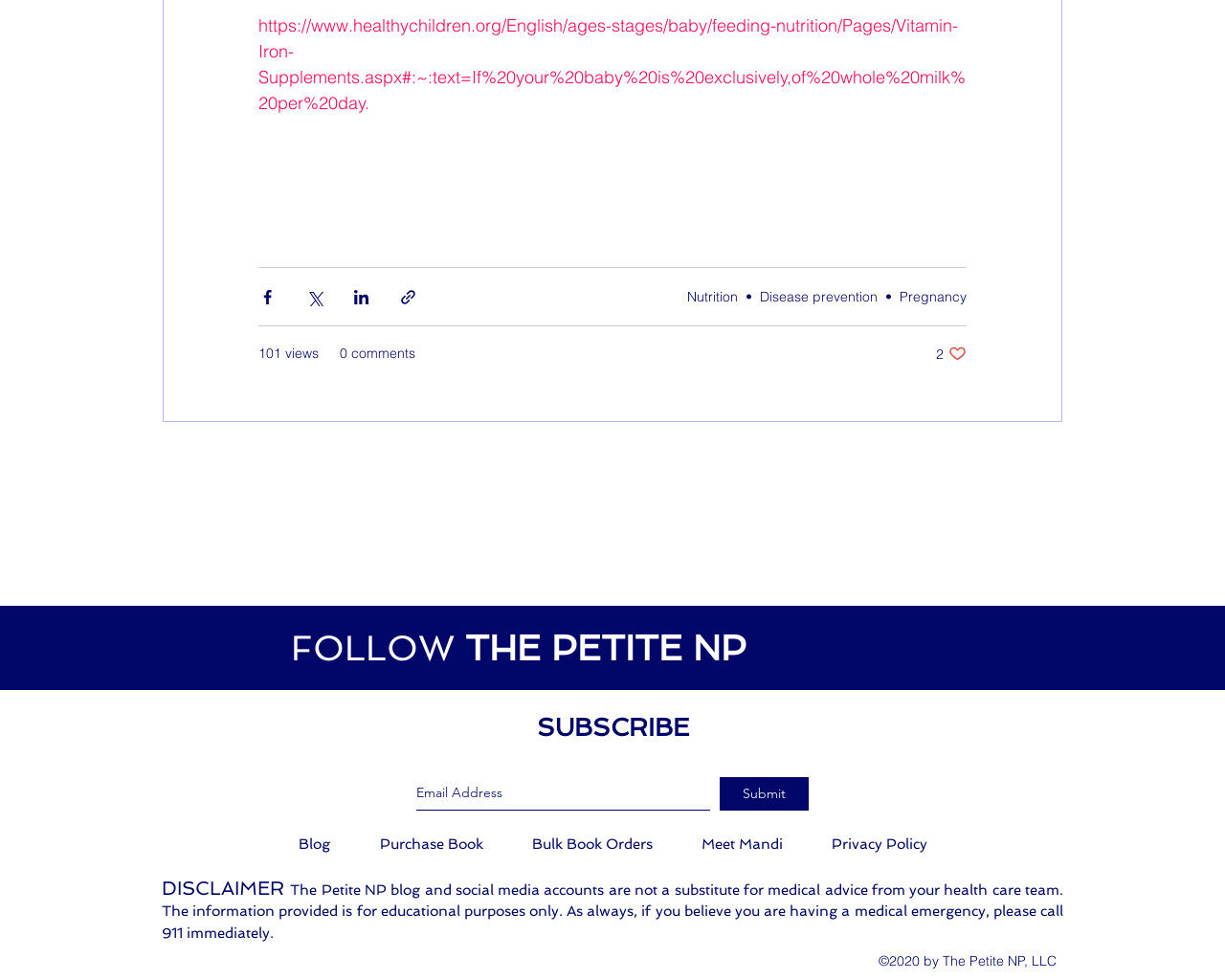Please find the bounding box coordinates of the element that must be clicked to perform the given instruction: "Share via Facebook". The coordinates should be four float numbers from 0 to 1, i.e., [left, top, right, bottom].

[0.211, 0.293, 0.226, 0.312]